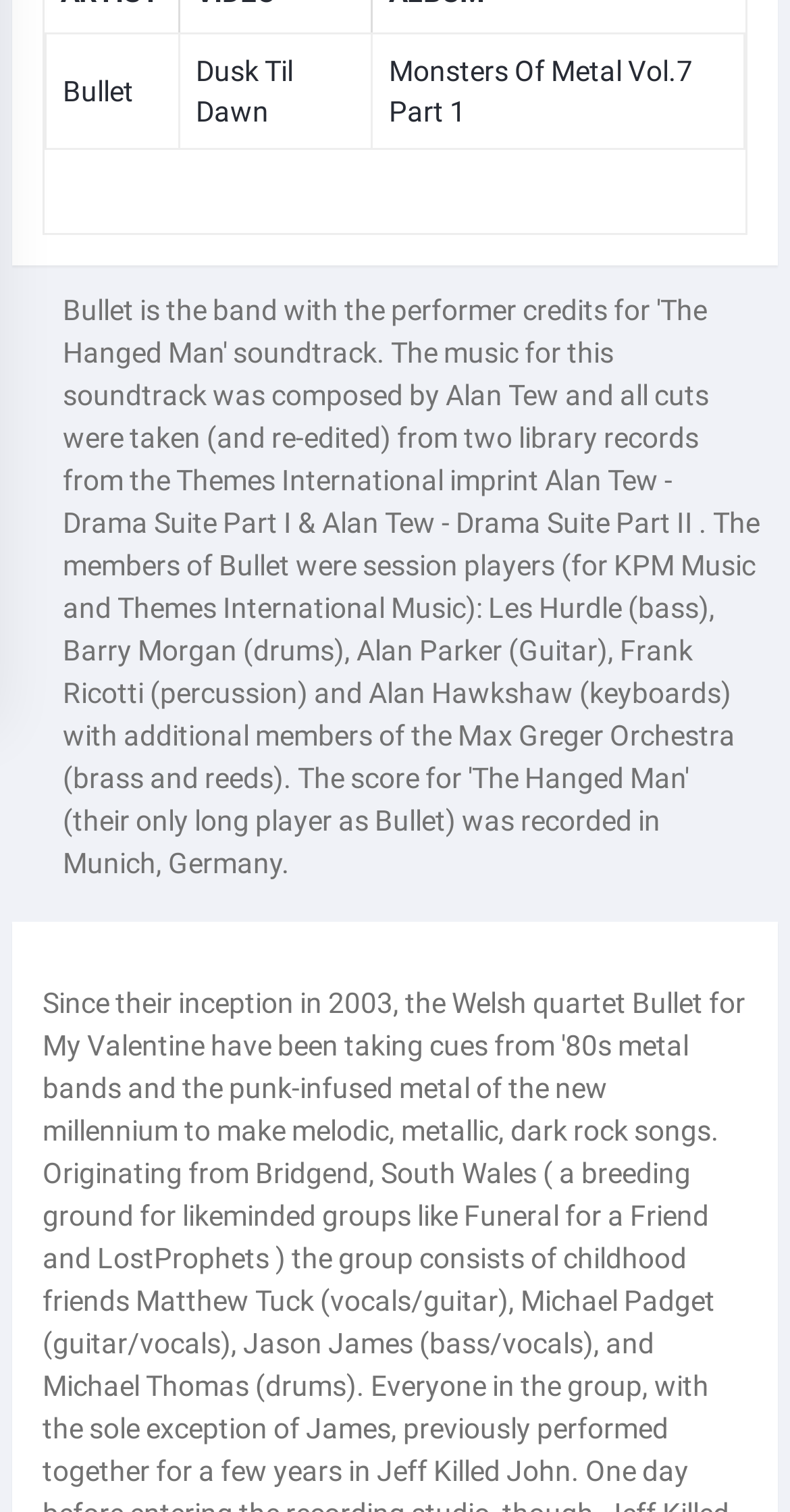Highlight the bounding box of the UI element that corresponds to this description: "Bullet".

[0.079, 0.047, 0.204, 0.074]